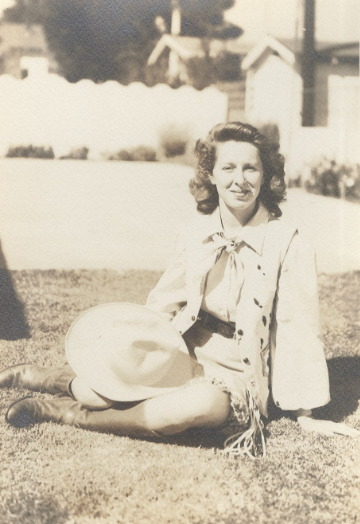What is beside Lois Jean Denaple in the image?
Examine the image closely and answer the question with as much detail as possible.

According to the caption, a large hat is resting beside Lois Jean Denaple, suggesting that it was removed during the photo shoot, possibly due to the sunny day.